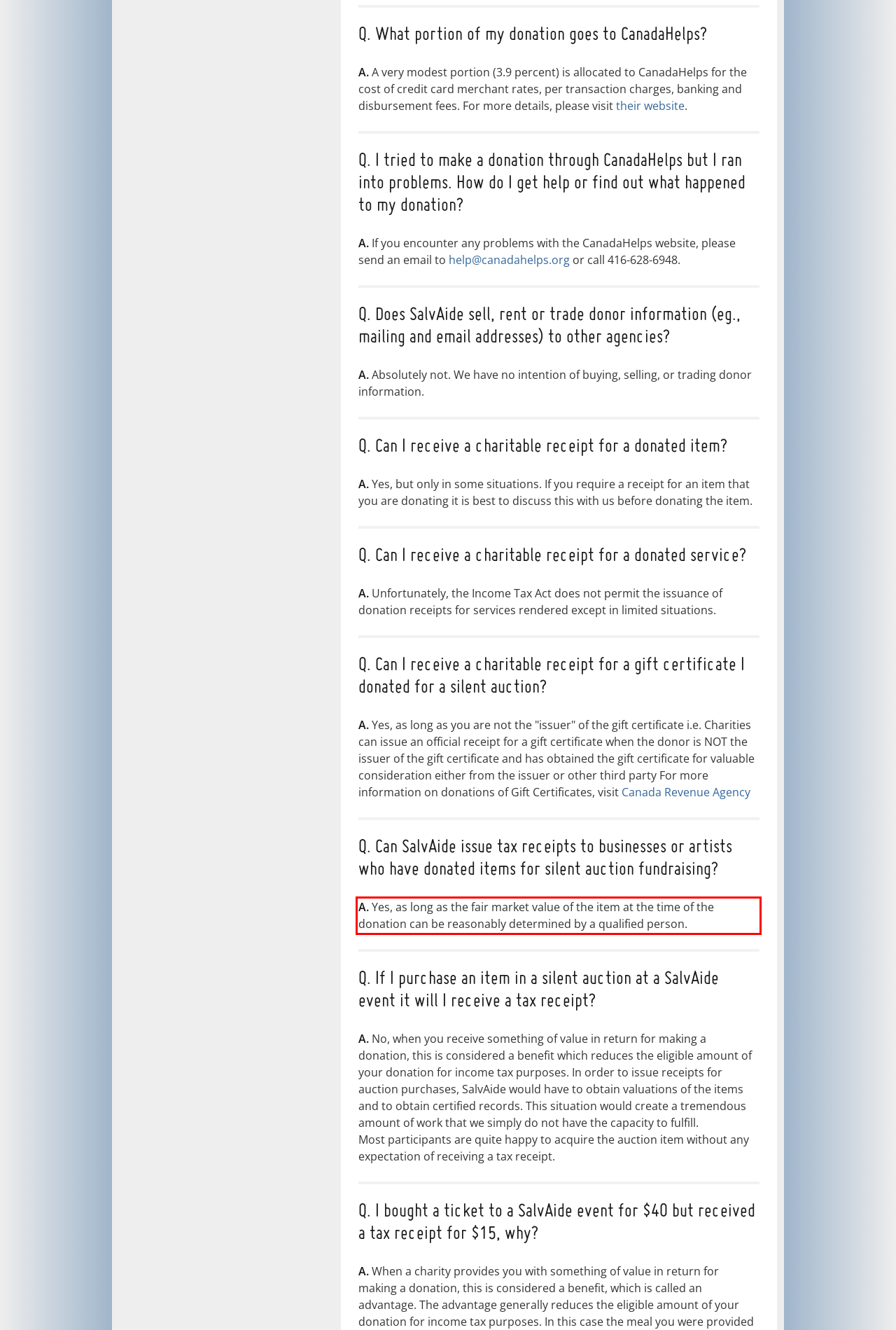Given a screenshot of a webpage with a red bounding box, please identify and retrieve the text inside the red rectangle.

A. Yes, as long as the fair market value of the item at the time of the donation can be reasonably determined by a qualified person.